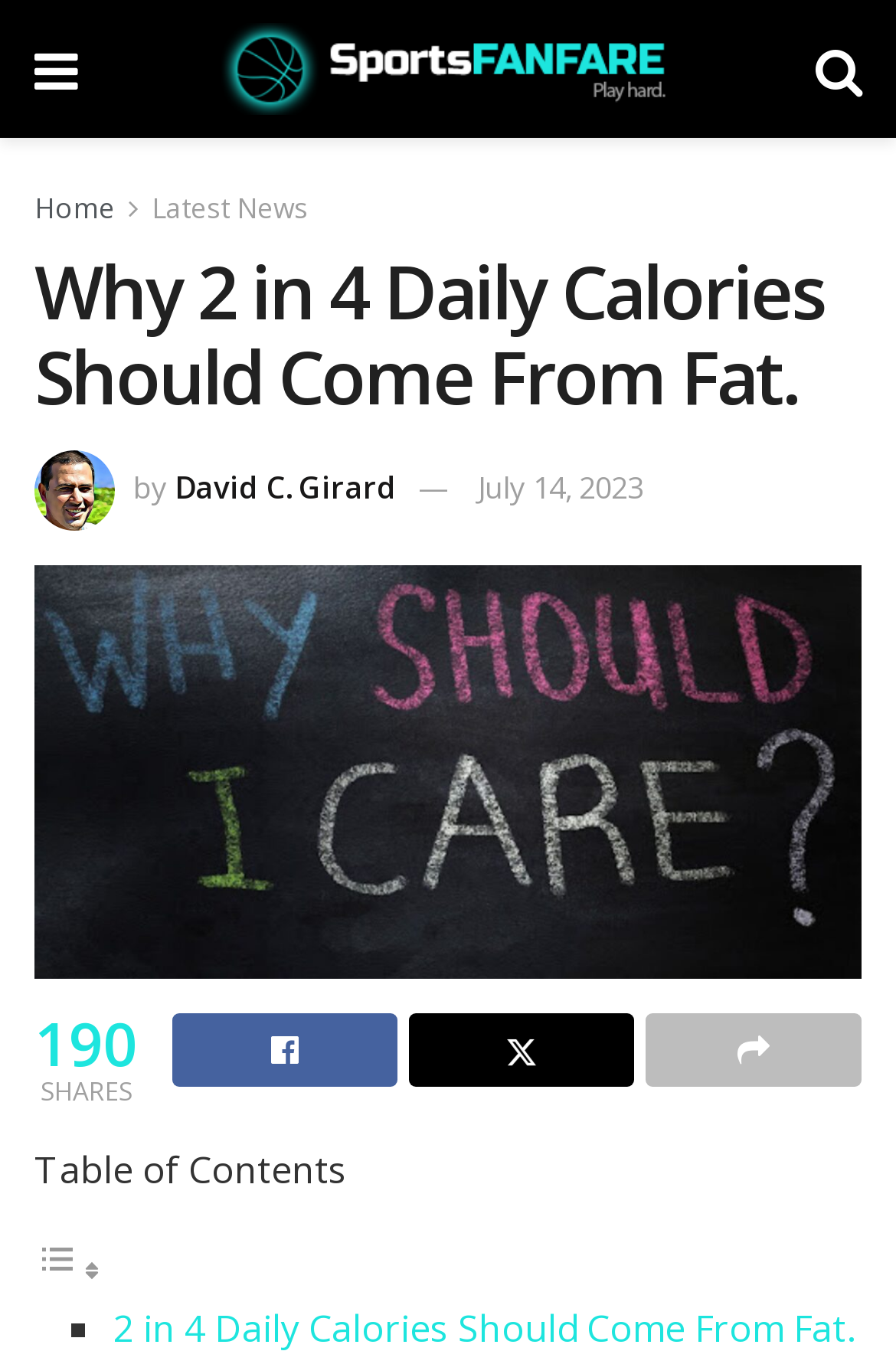Please determine the bounding box coordinates of the element to click on in order to accomplish the following task: "go to home page". Ensure the coordinates are four float numbers ranging from 0 to 1, i.e., [left, top, right, bottom].

[0.038, 0.139, 0.128, 0.168]